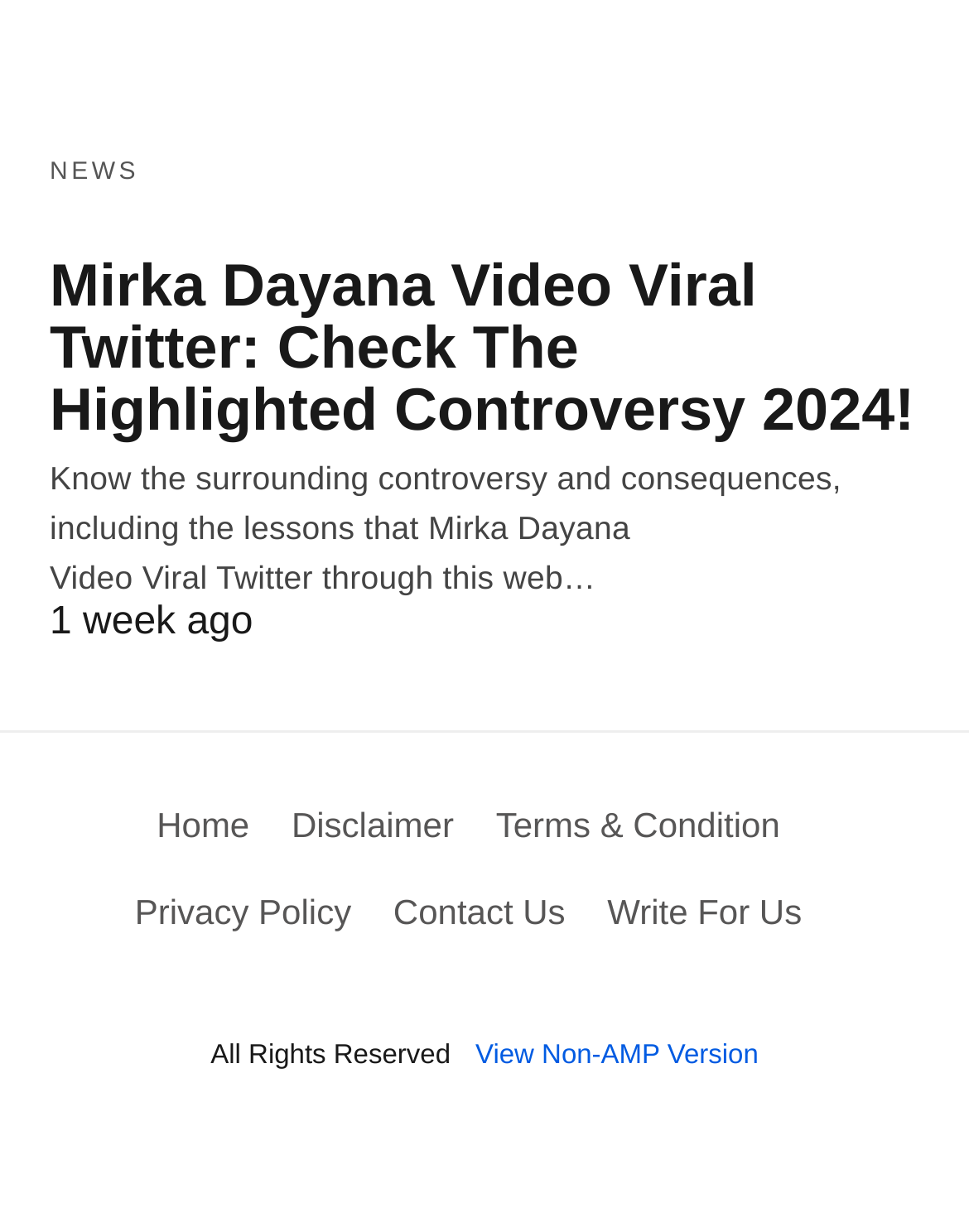What is the topic of the highlighted controversy?
Using the visual information, respond with a single word or phrase.

Mirka Dayana Video